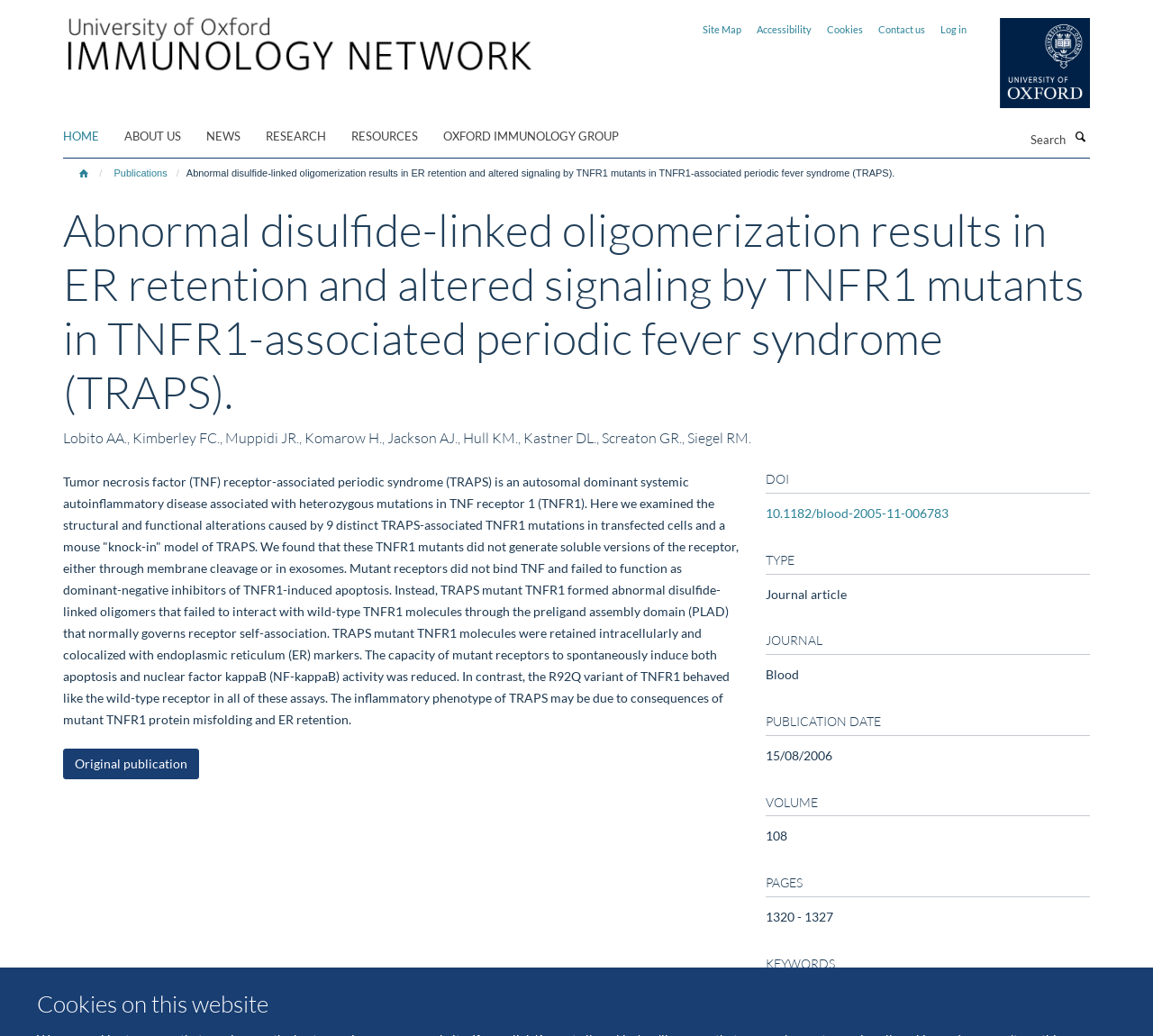From the element description Oxford Immunology Group, predict the bounding box coordinates of the UI element. The coordinates must be specified in the format (top-left x, top-left y, bottom-right x, bottom-right y) and should be within the 0 to 1 range.

[0.384, 0.118, 0.556, 0.144]